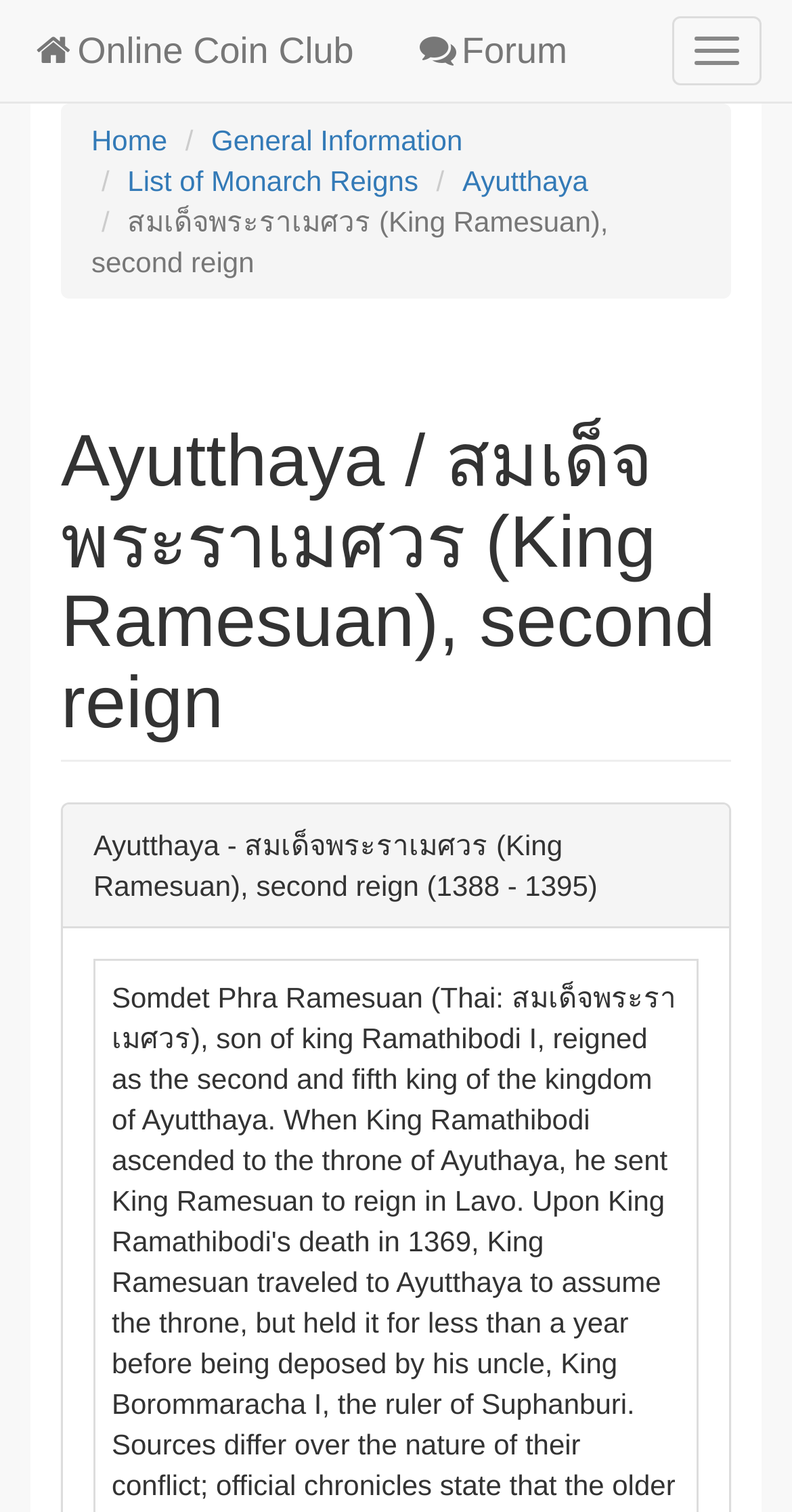What is the name of the online community?
Using the image, answer in one word or phrase.

Online Coin Club